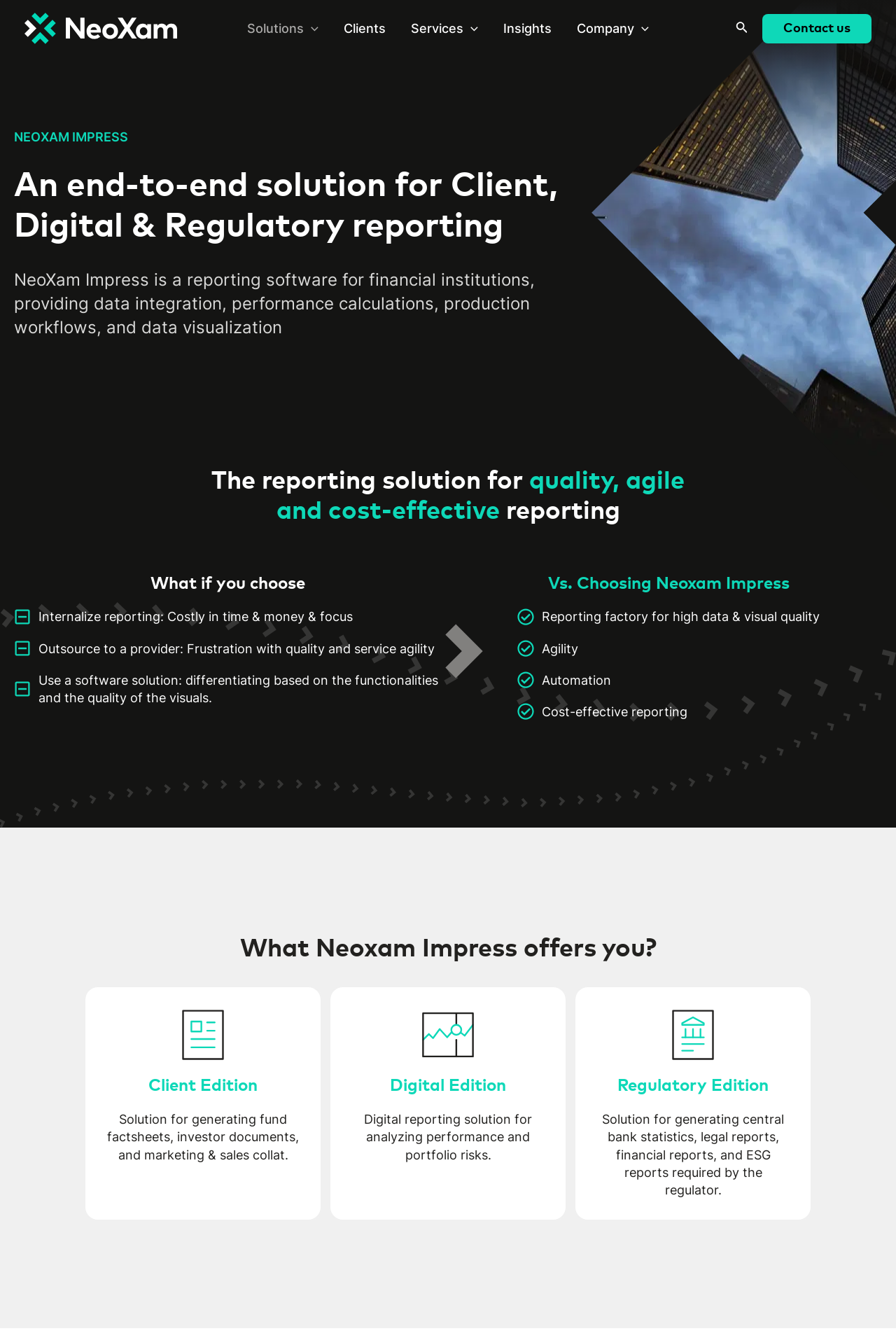Please identify the coordinates of the bounding box that should be clicked to fulfill this instruction: "Toggle the Solutions menu".

[0.262, 0.003, 0.37, 0.04]